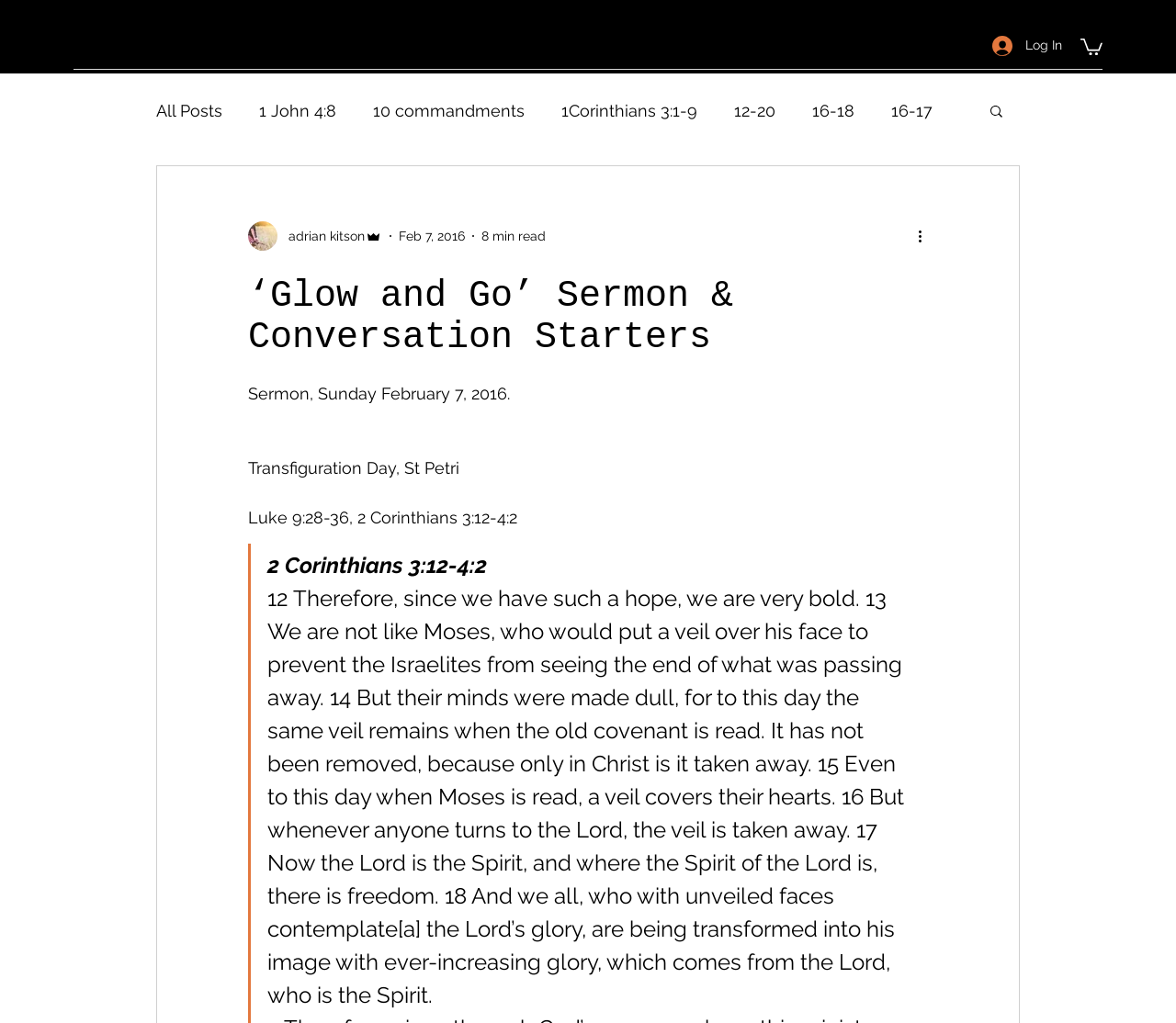What is the Bible verse mentioned in the sermon?
From the image, provide a succinct answer in one word or a short phrase.

Luke 9:28-36